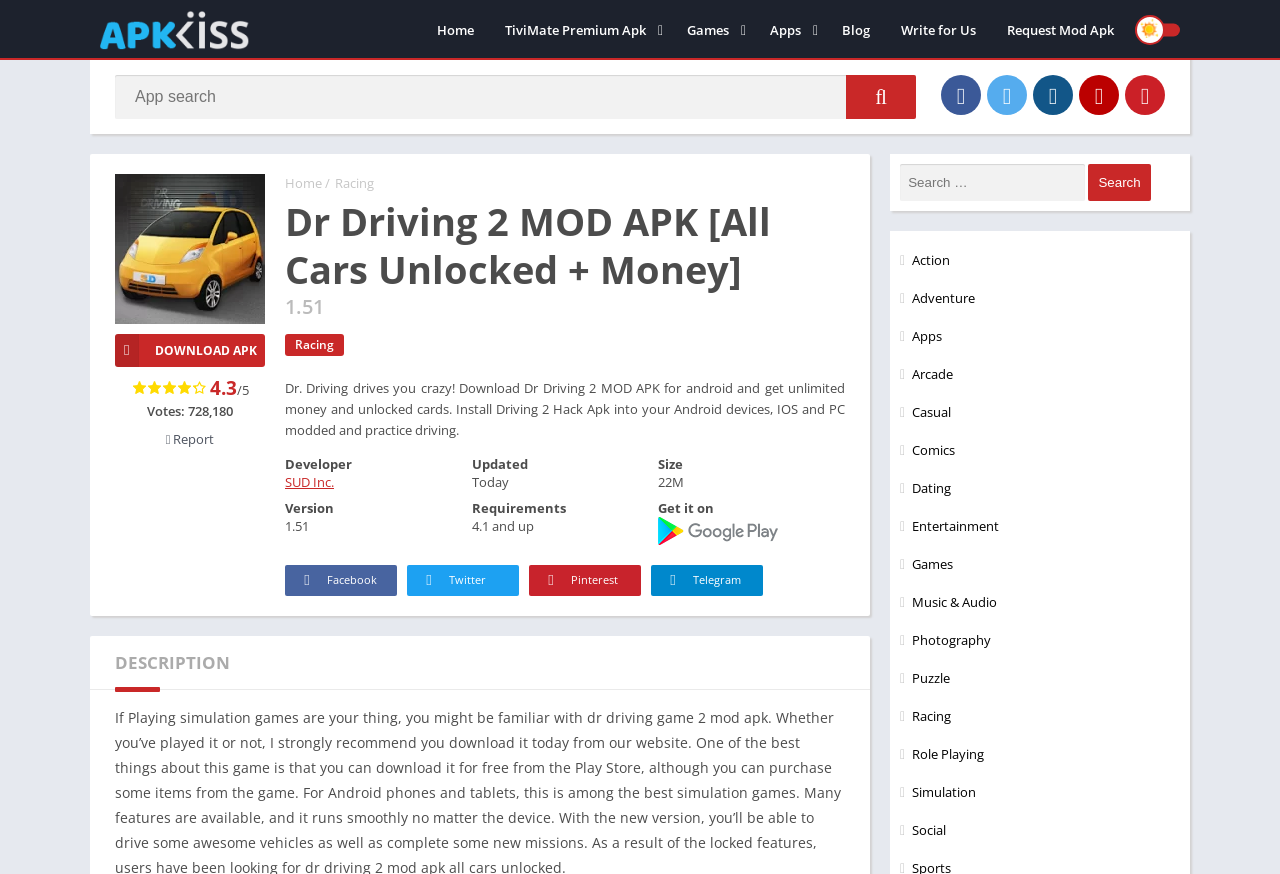What is the size of the APK file?
Give a detailed response to the question by analyzing the screenshot.

I found the answer by looking at the static text 'Size' and '22M' which are located near each other, indicating that '22M' is the size of the APK file.